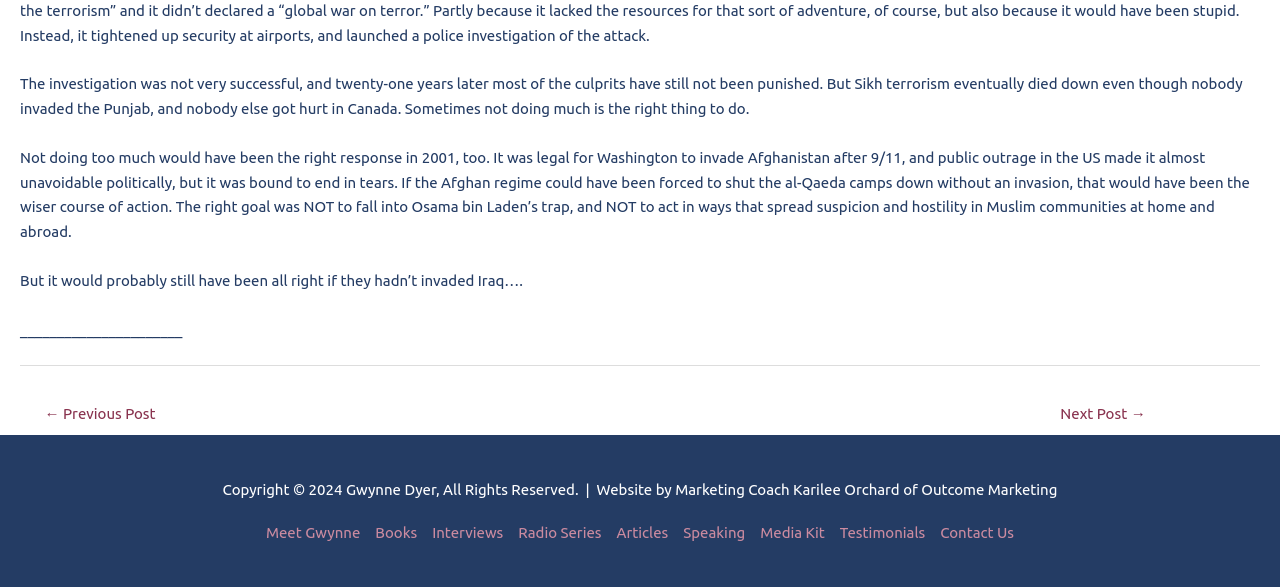Identify the bounding box coordinates of the section to be clicked to complete the task described by the following instruction: "Click the 'blog.ohla.com' link". The coordinates should be four float numbers between 0 and 1, formatted as [left, top, right, bottom].

None